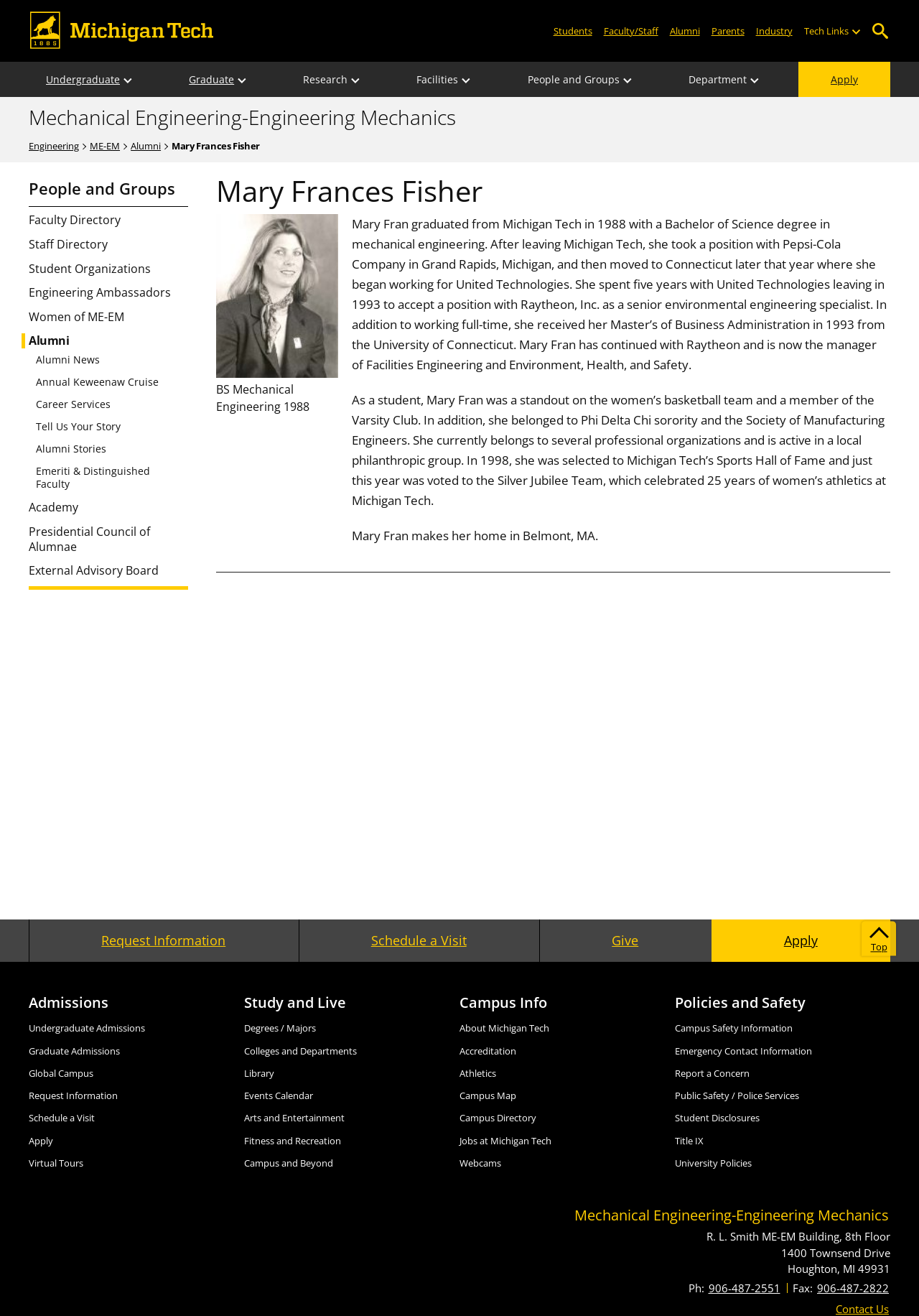Find the bounding box coordinates for the area that should be clicked to accomplish the instruction: "Contact through the CONTACT link".

None